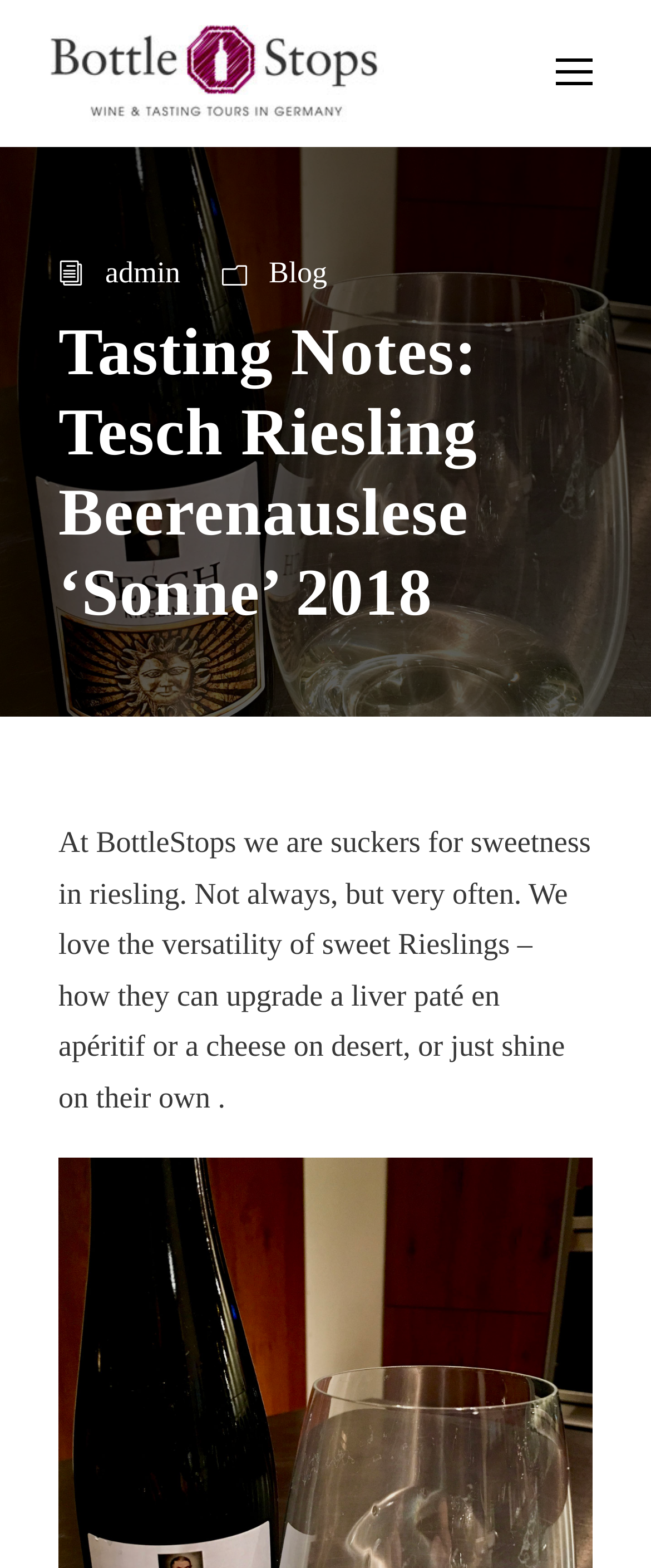Generate a comprehensive description of the webpage content.

The webpage appears to be a blog post or article about a wine tasting experience, specifically a Riesling Beerenauslese 'Sonne' 2018. At the top of the page, there are two links, one on the left and one on the right, with an image situated above the left link. Below these elements, there is a heading that displays the title of the article, "Tasting Notes: Tesch Riesling Beerenauslese ‘Sonne’ 2018".

Underneath the heading, there is a block of text that discusses the author's preference for sweet Rieslings and their versatility in pairing with food. This text is positioned in the middle of the page, spanning almost the entire width.

On the left side of the page, there are three links: "admin", "Blog", and another unidentified link. These links are stacked vertically, with the "admin" link at the top, followed by the "Blog" link, and then the unidentified link.

At the bottom right of the page, there is another link with a font awesome icon, "\uf106", which may represent a social media sharing option or some other interactive element.

Overall, the webpage has a simple layout with a focus on the article's content, accompanied by a few navigational links and an image.